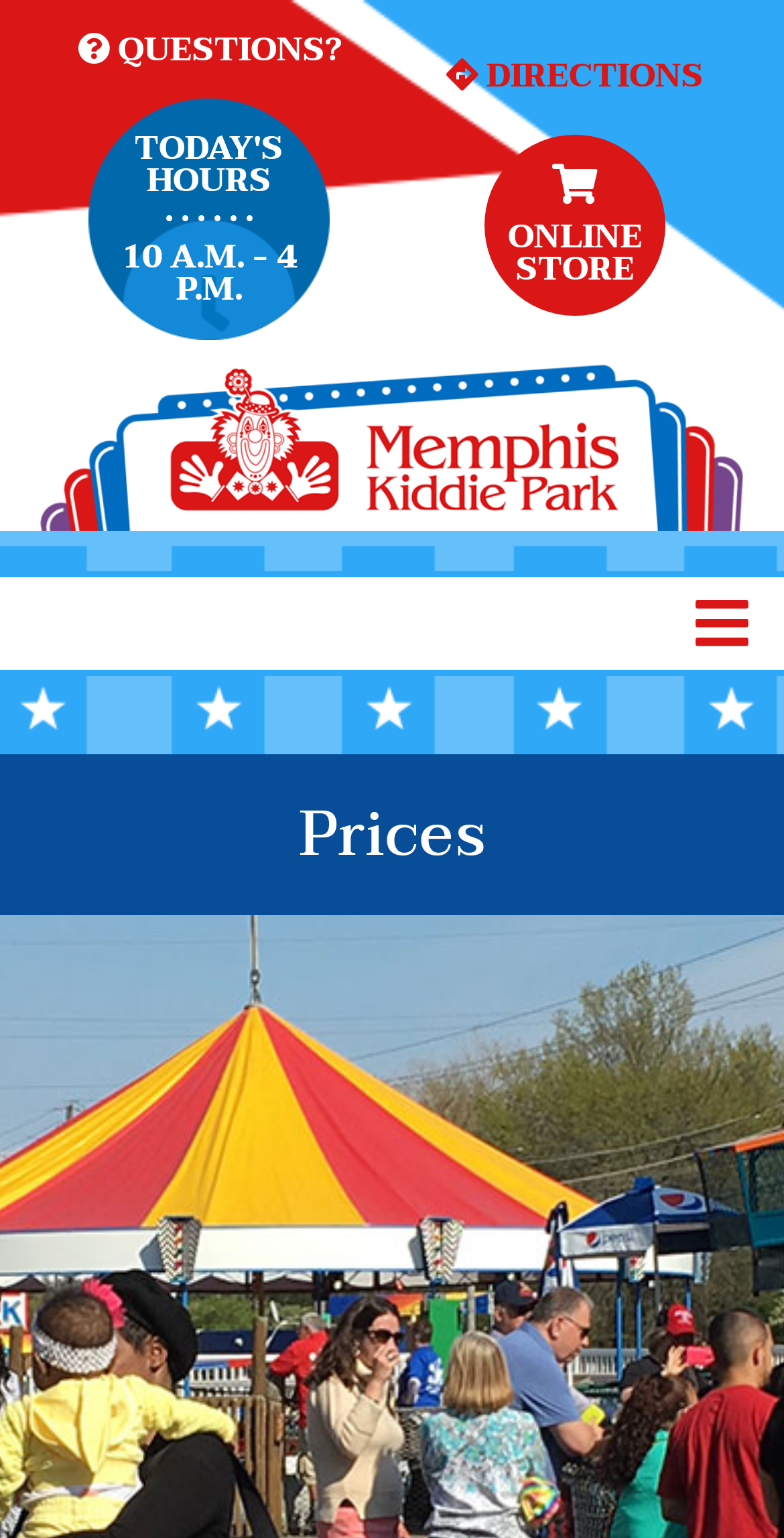Identify the bounding box coordinates of the clickable region necessary to fulfill the following instruction: "View today's hours". The bounding box coordinates should be four float numbers between 0 and 1, i.e., [left, top, right, bottom].

[0.154, 0.086, 0.379, 0.128]